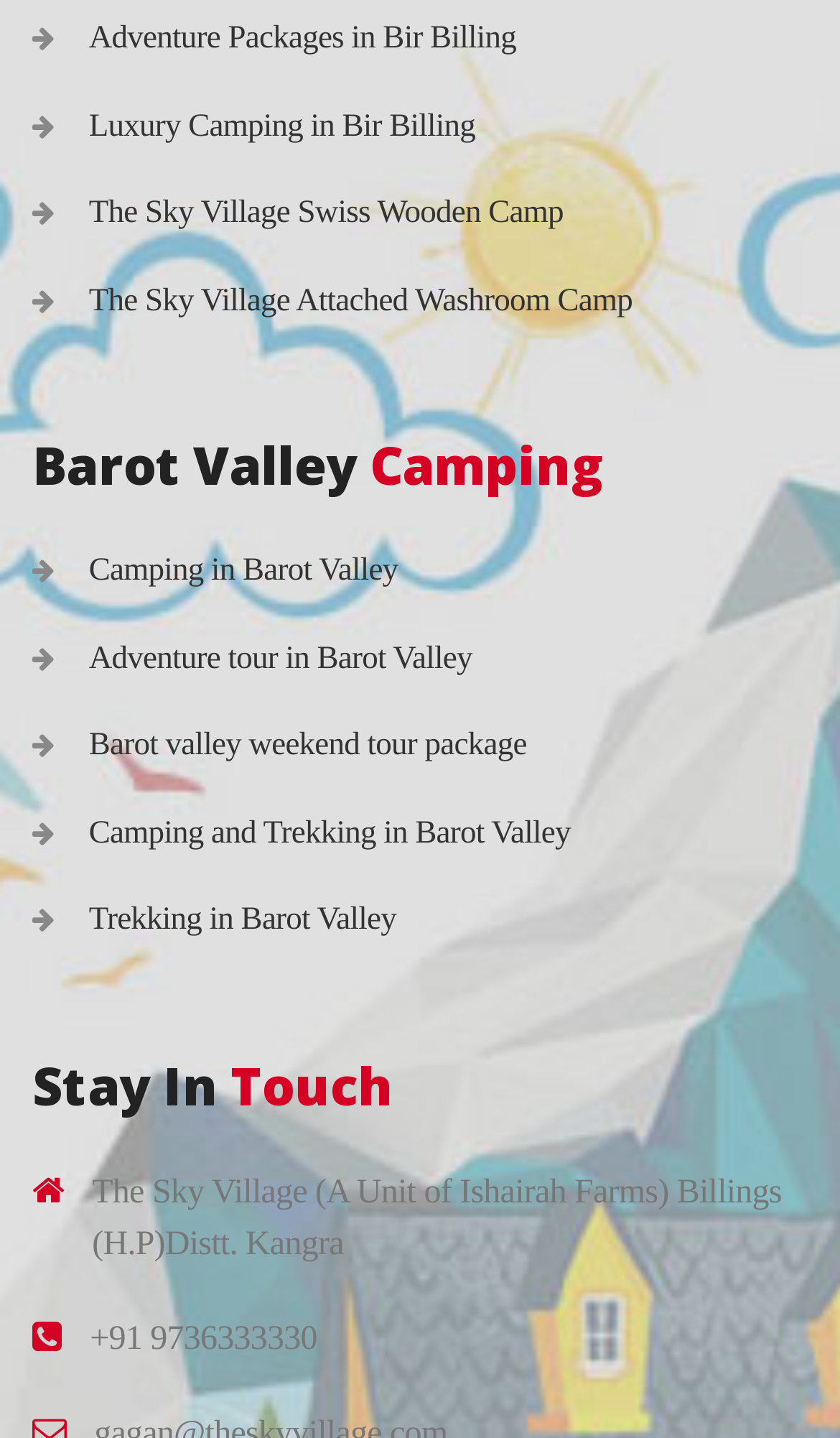What is the contact number of The Sky Village?
Based on the visual details in the image, please answer the question thoroughly.

The link with the text '+91 9736333330' suggests that this is the contact number of The Sky Village.